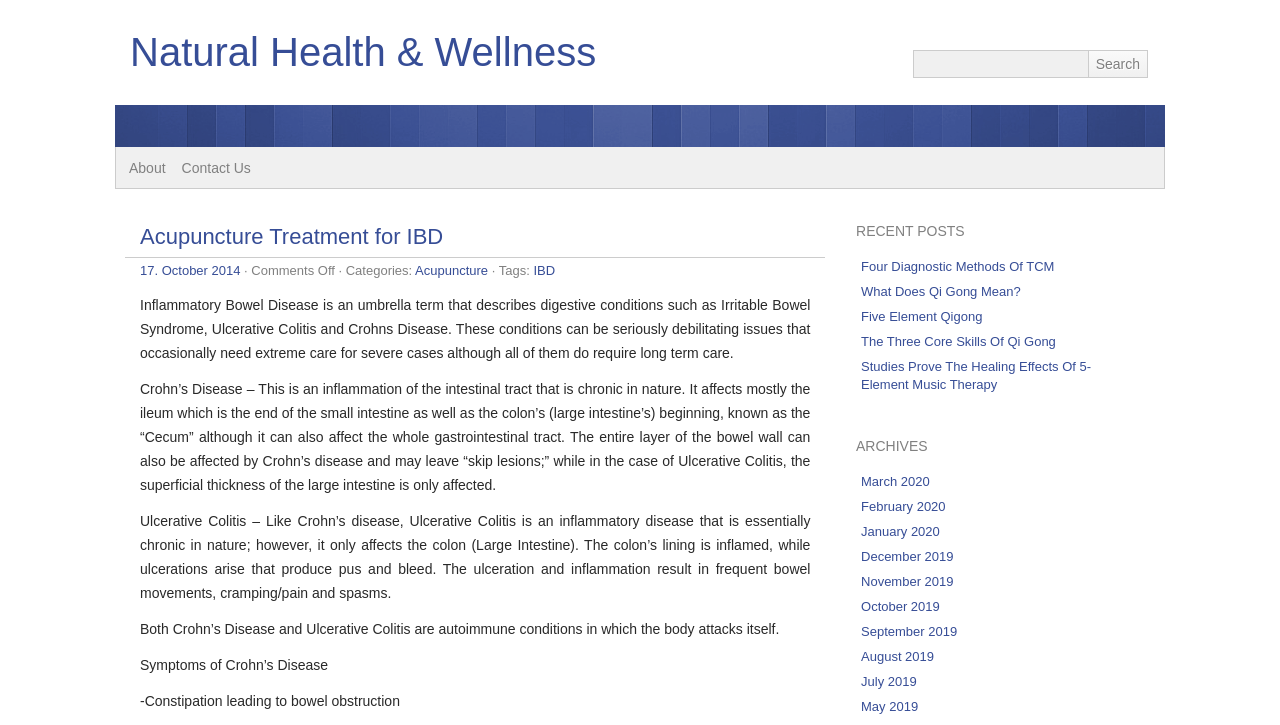Indicate the bounding box coordinates of the clickable region to achieve the following instruction: "Search for a topic."

[0.85, 0.069, 0.897, 0.108]